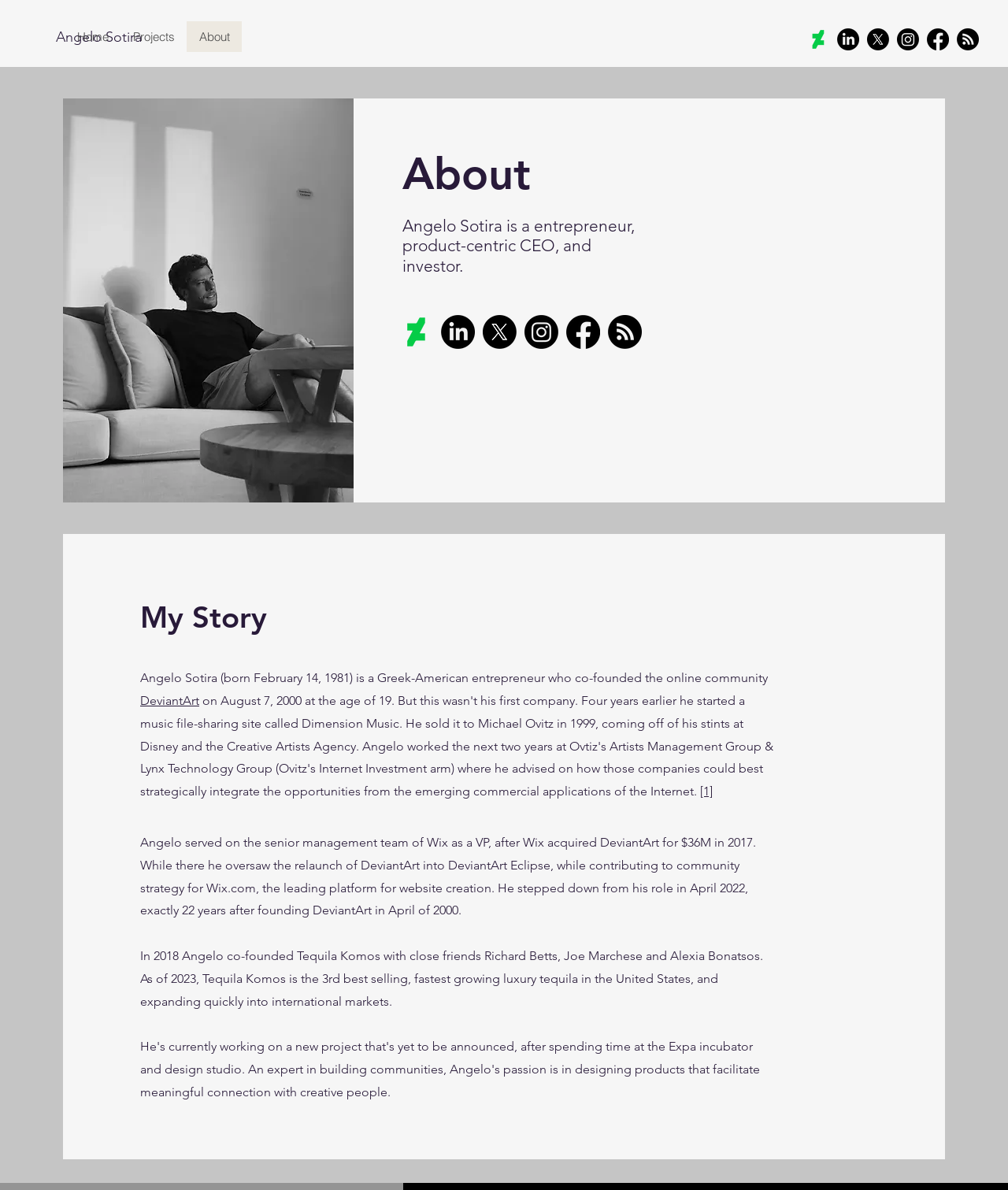What is the occupation of Angelo Sotira?
Answer the question with a single word or phrase, referring to the image.

entrepreneur, CEO, and investor